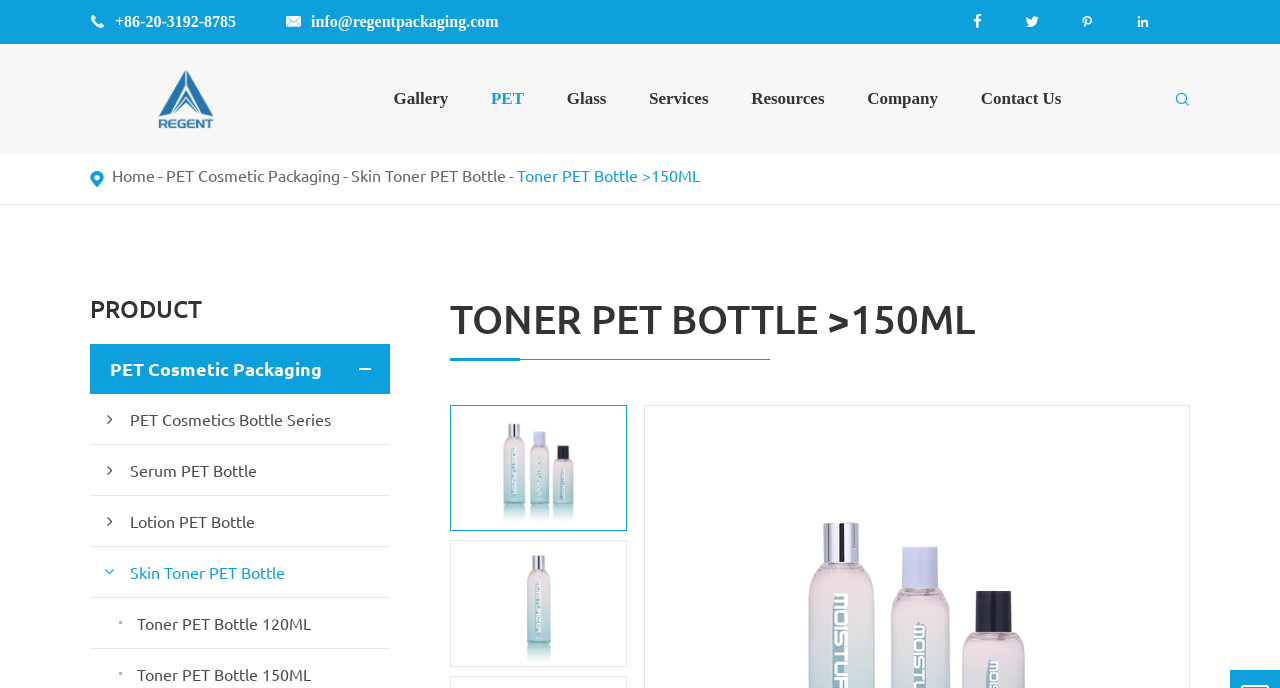Identify the bounding box for the described UI element. Provide the coordinates in (top-left x, top-left y, bottom-right x, bottom-right y) format with values ranging from 0 to 1: Toner PET Bottle 120ML

[0.07, 0.869, 0.305, 0.942]